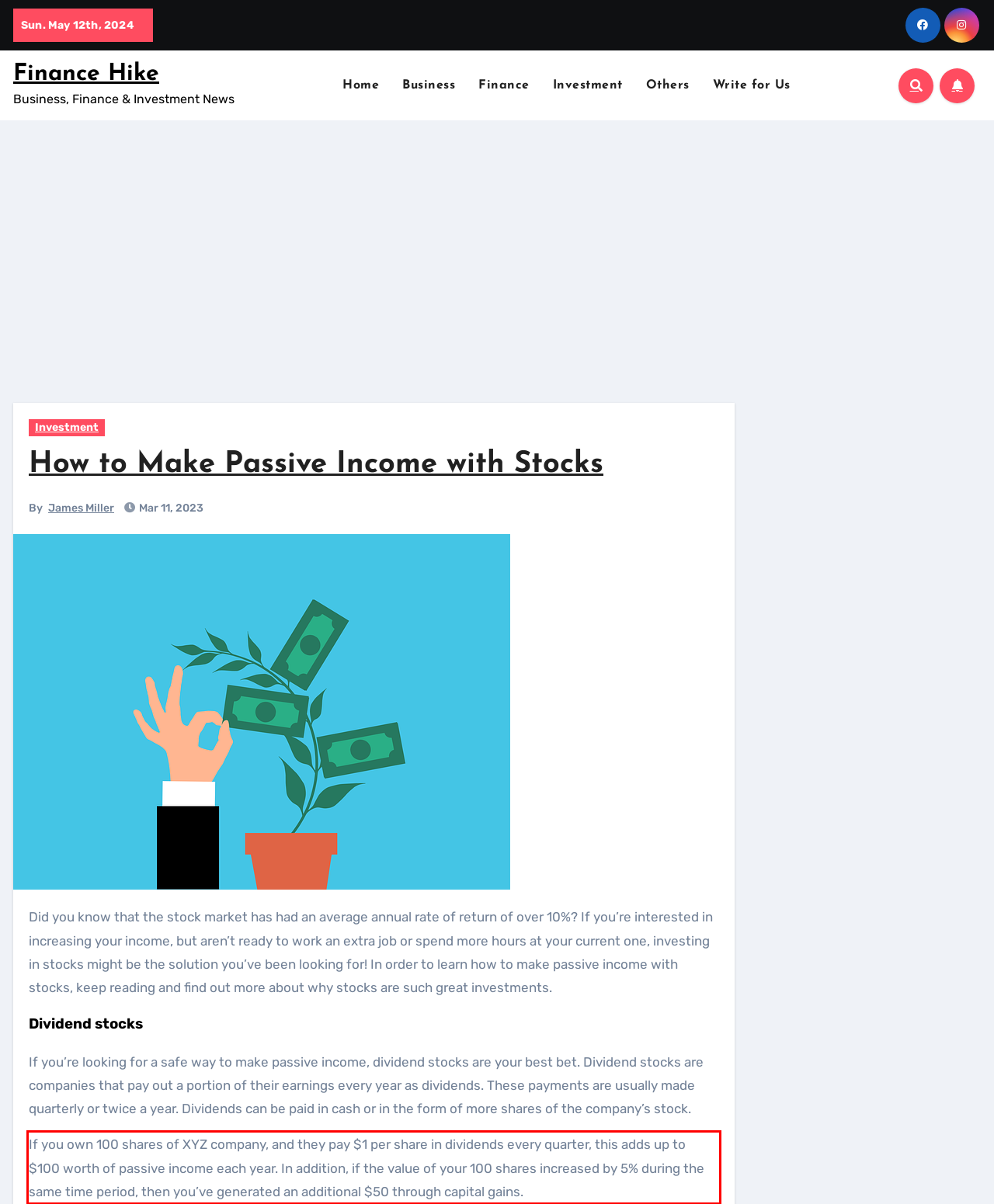You are looking at a screenshot of a webpage with a red rectangle bounding box. Use OCR to identify and extract the text content found inside this red bounding box.

If you own 100 shares of XYZ company, and they pay $1 per share in dividends every quarter, this adds up to $100 worth of passive income each year. In addition, if the value of your 100 shares increased by 5% during the same time period, then you’ve generated an additional $50 through capital gains.